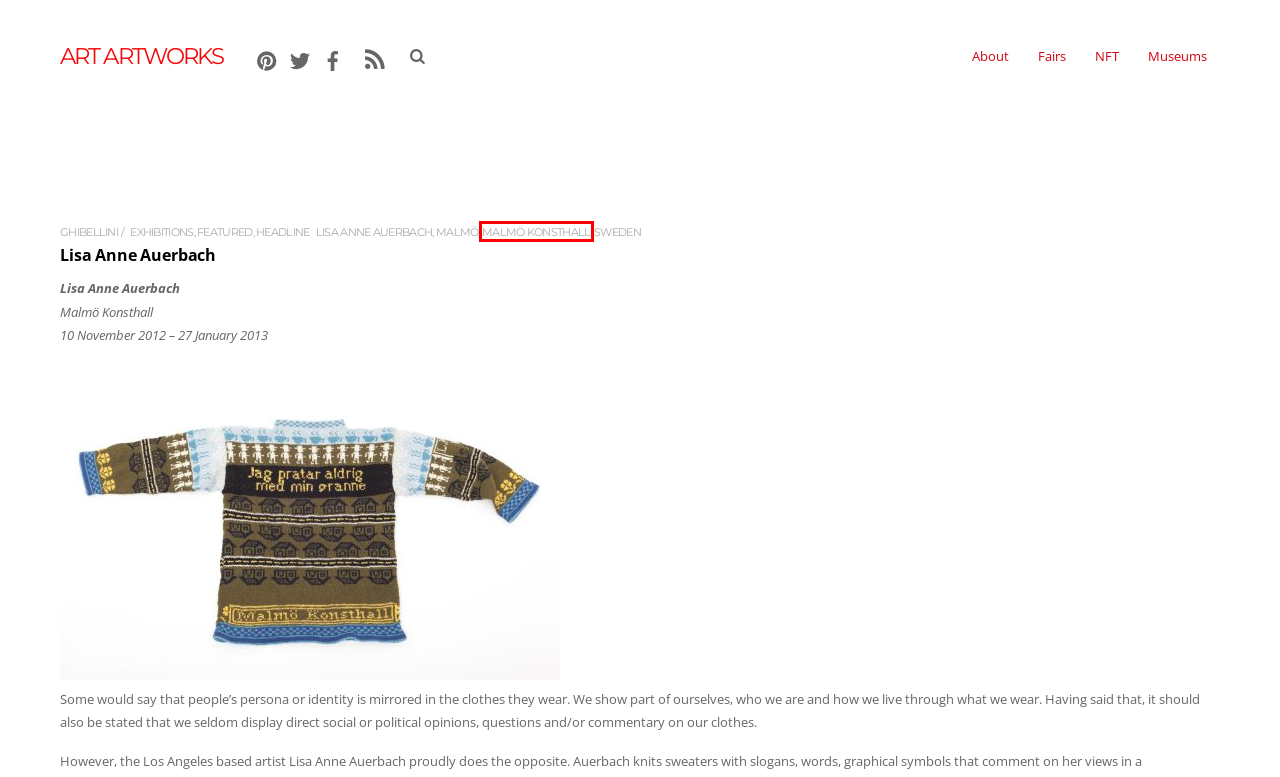You are given a screenshot of a webpage with a red rectangle bounding box. Choose the best webpage description that matches the new webpage after clicking the element in the bounding box. Here are the candidates:
A. Sweden Archives - Art Artworks
B. Art Artworks
C. exhibitions Archives - Art Artworks
D. Malmö Konsthall Archives - Art Artworks
E. Lisa Anne Auerbach Archives - Art Artworks
F. Fairs - Art Artworks
G. ghibellini, Author at Art Artworks
H. Museums - Art Artworks

D